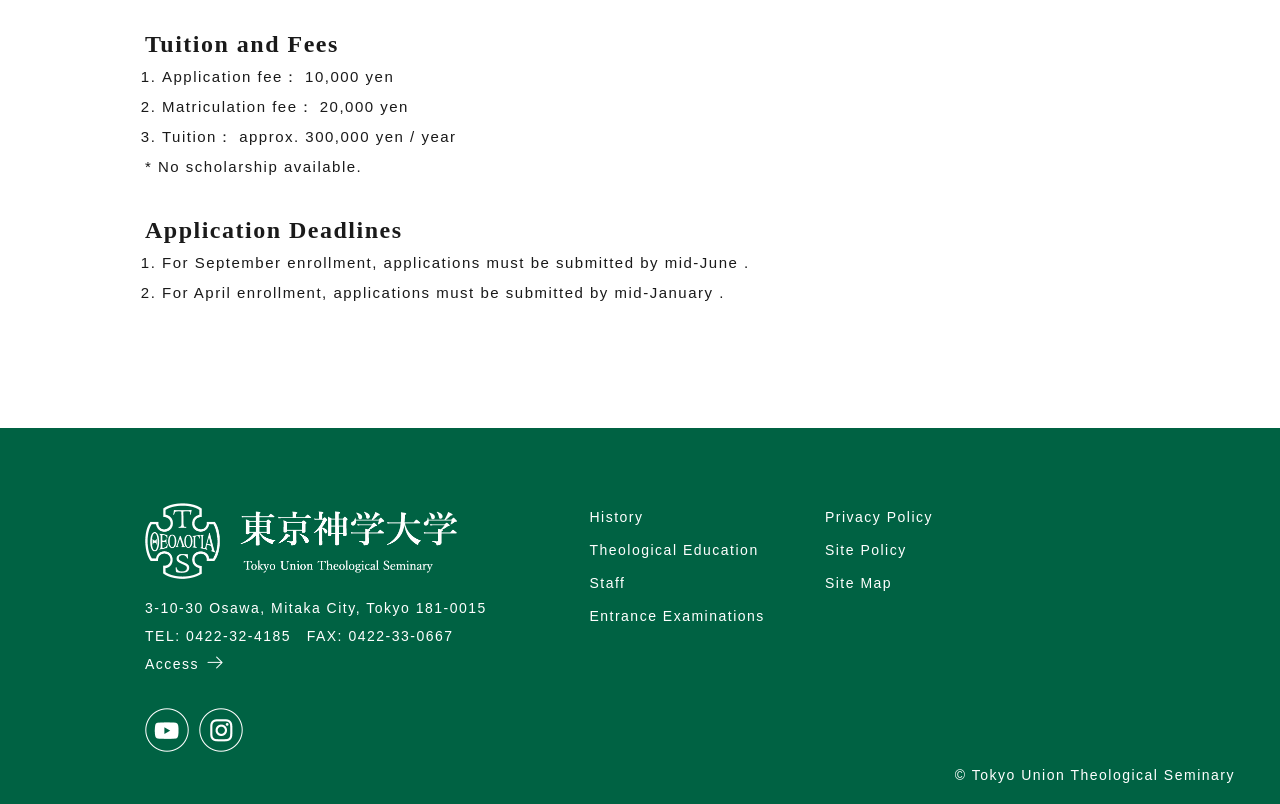Please determine the bounding box coordinates, formatted as (top-left x, top-left y, bottom-right x, bottom-right y), with all values as floating point numbers between 0 and 1. Identify the bounding box of the region described as: Site Policy

[0.644, 0.675, 0.708, 0.695]